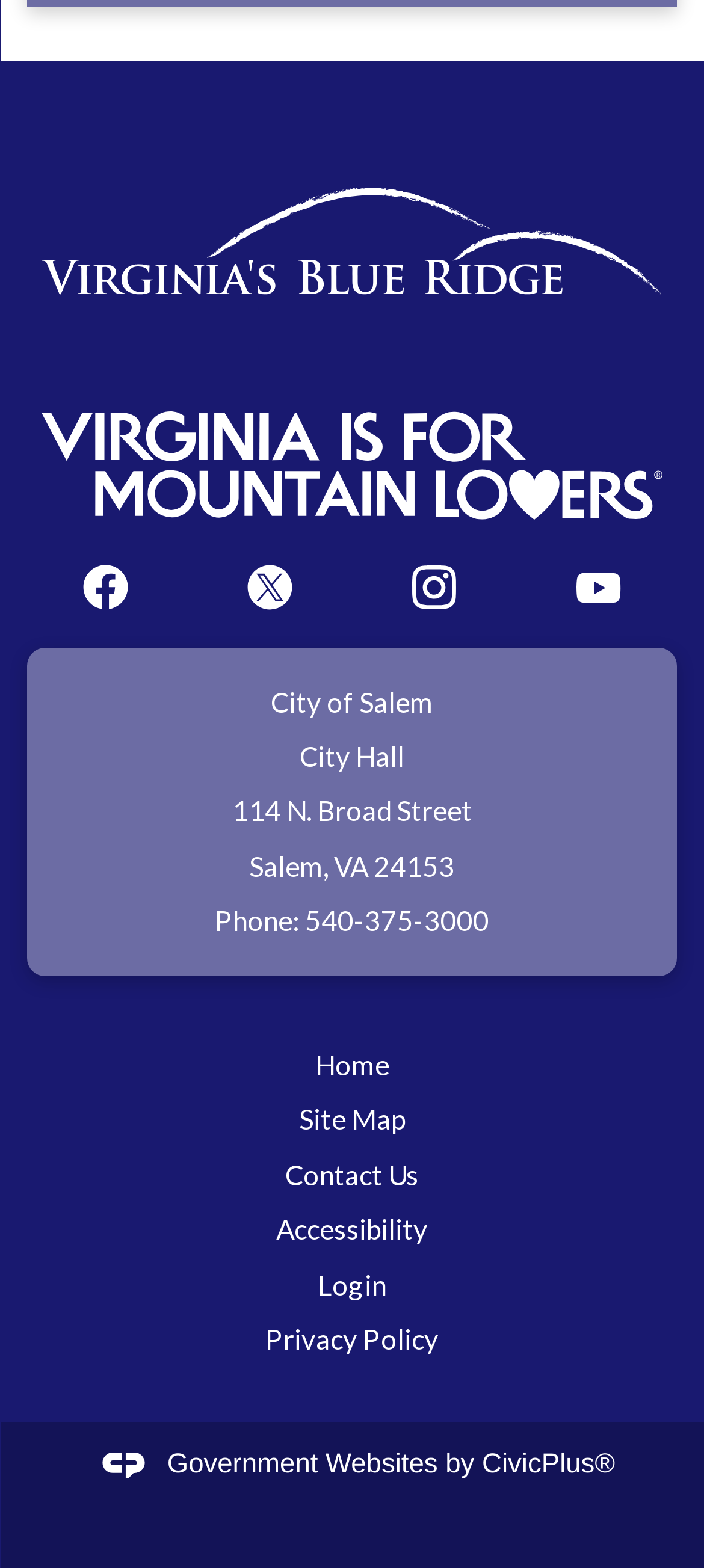Locate the bounding box for the described UI element: "Privacy Policy". Ensure the coordinates are four float numbers between 0 and 1, formatted as [left, top, right, bottom].

[0.377, 0.843, 0.623, 0.864]